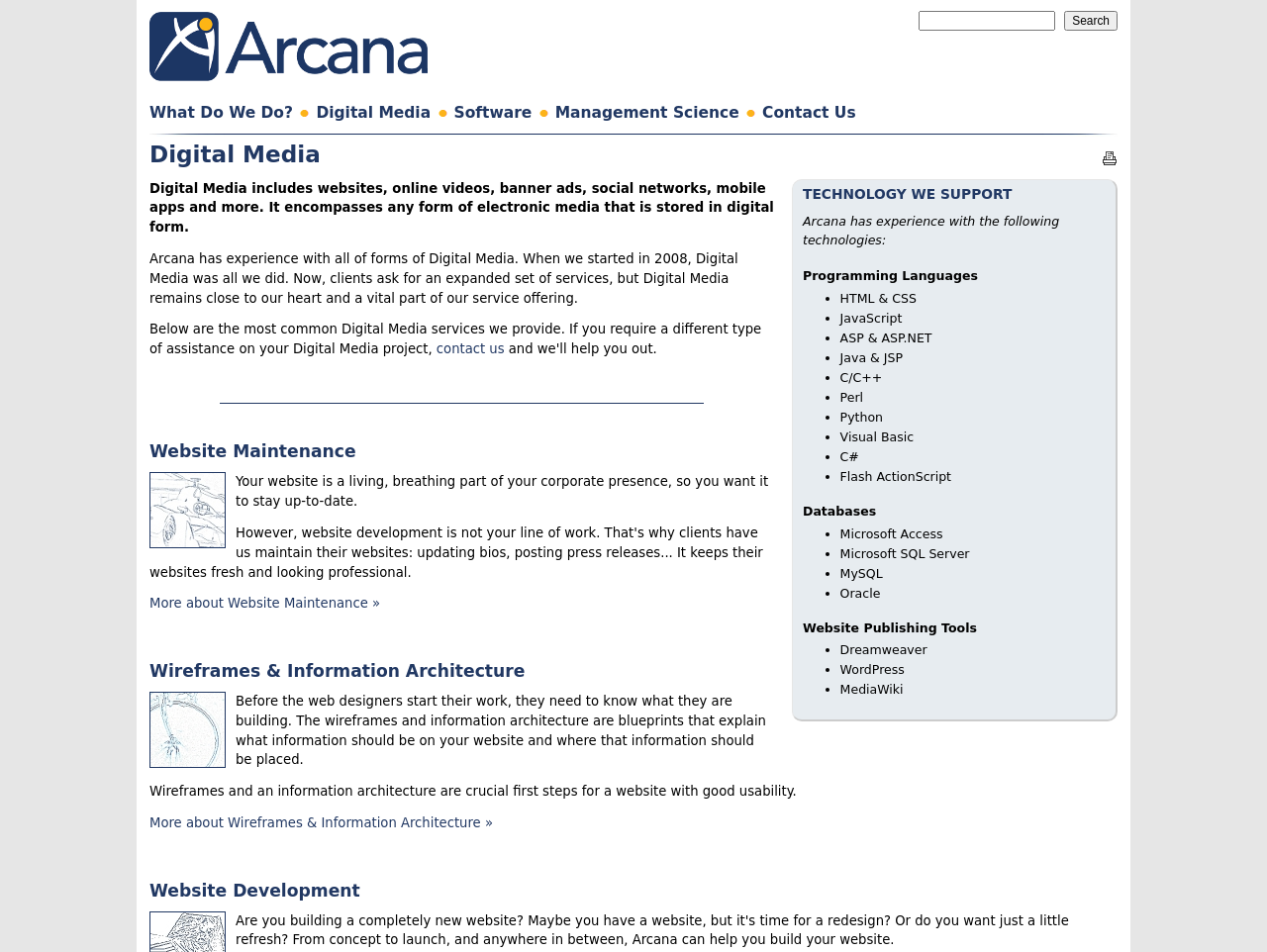Offer an in-depth caption of the entire webpage.

The webpage is about Digital Media services offered by Arcana Trading Company Inc. At the top, there is a heading "Digital Media" followed by a brief description of what digital media encompasses. Below this, there is a paragraph explaining Arcana's experience with digital media and the services they provide.

To the right of the description, there is a section titled "TECHNOLOGY WE SUPPORT" which lists various programming languages, databases, and website publishing tools that Arcana has experience with. The list is organized into three categories: Programming Languages, Databases, and Website Publishing Tools.

Below the technology section, there are three main sections: Website Maintenance, Wireframes & Information Architecture, and Website Development. Each section has a heading, a brief description, and an image. The descriptions explain the importance of each service, and the images are tertiary images related to each service. There are also links to learn more about each service.

At the very top of the page, there is a link to a "Printable version" of the page. The navigation menu is located at the top left, with links to "What Do We Do?", "Digital Media", "Software", "Management Science", and "Contact Us". There is also a search bar at the top right corner of the page.